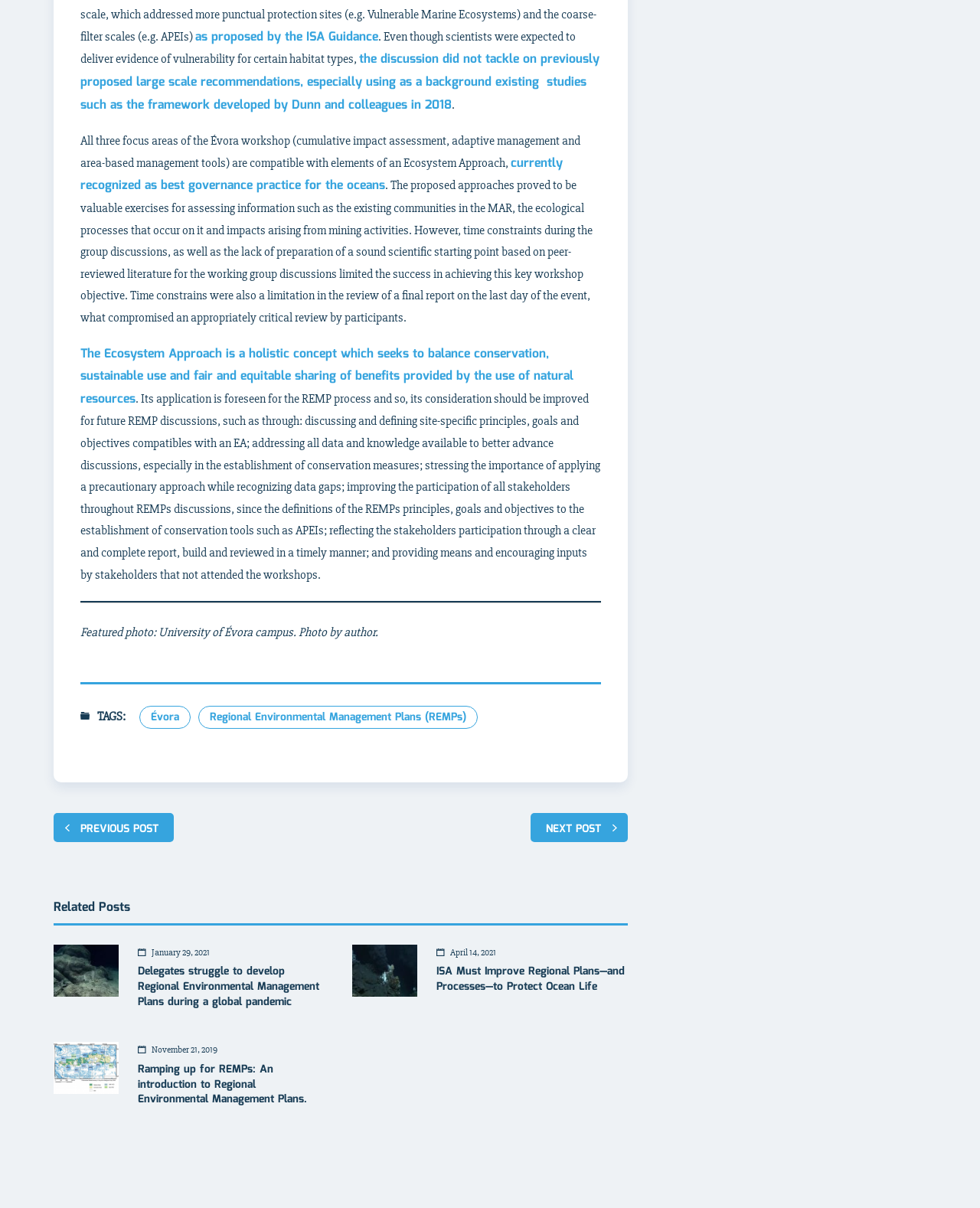Determine the bounding box of the UI component based on this description: "Évora". The bounding box coordinates should be four float values between 0 and 1, i.e., [left, top, right, bottom].

[0.142, 0.584, 0.195, 0.603]